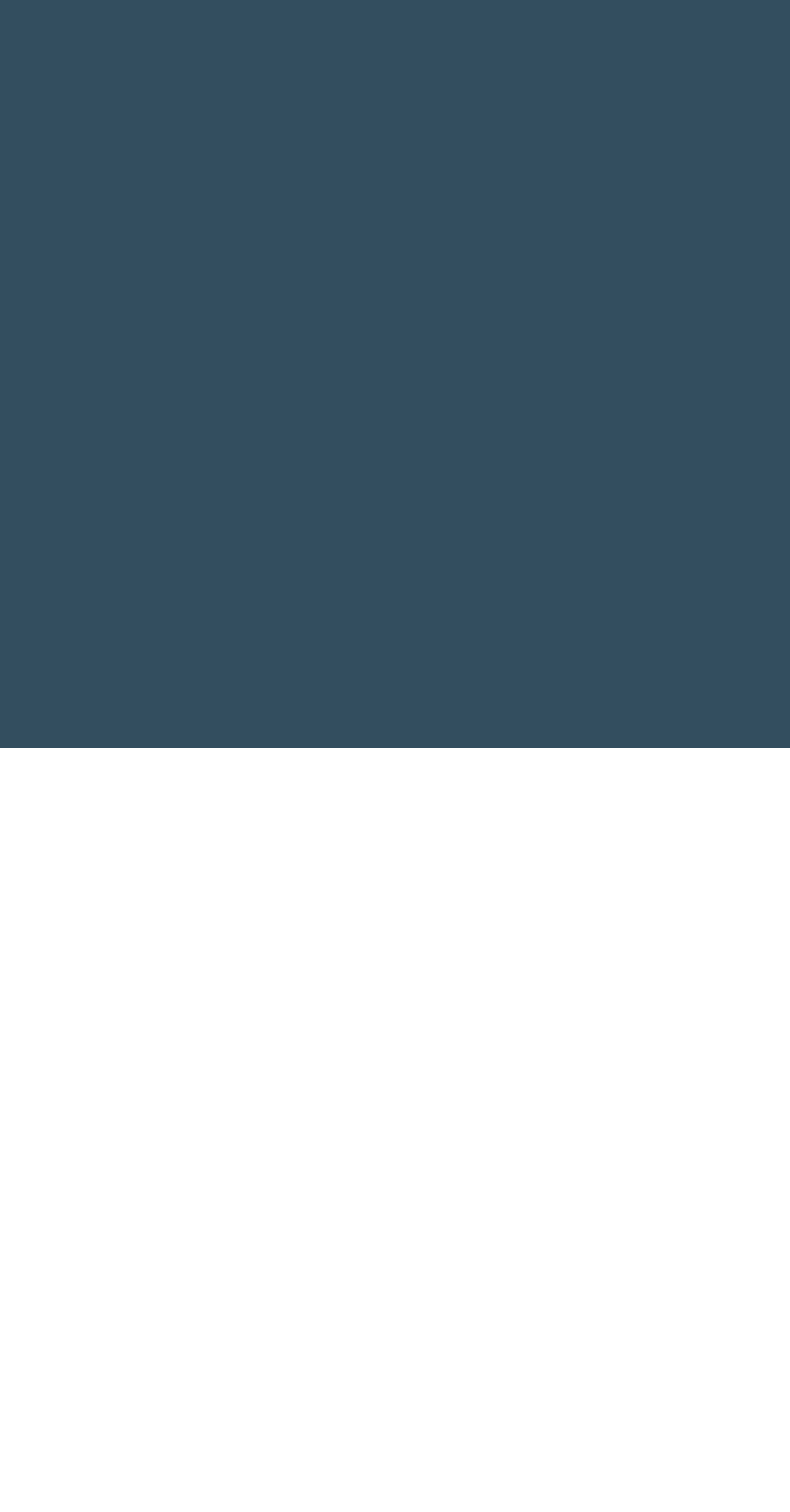Could you determine the bounding box coordinates of the clickable element to complete the instruction: "Contact us"? Provide the coordinates as four float numbers between 0 and 1, i.e., [left, top, right, bottom].

None